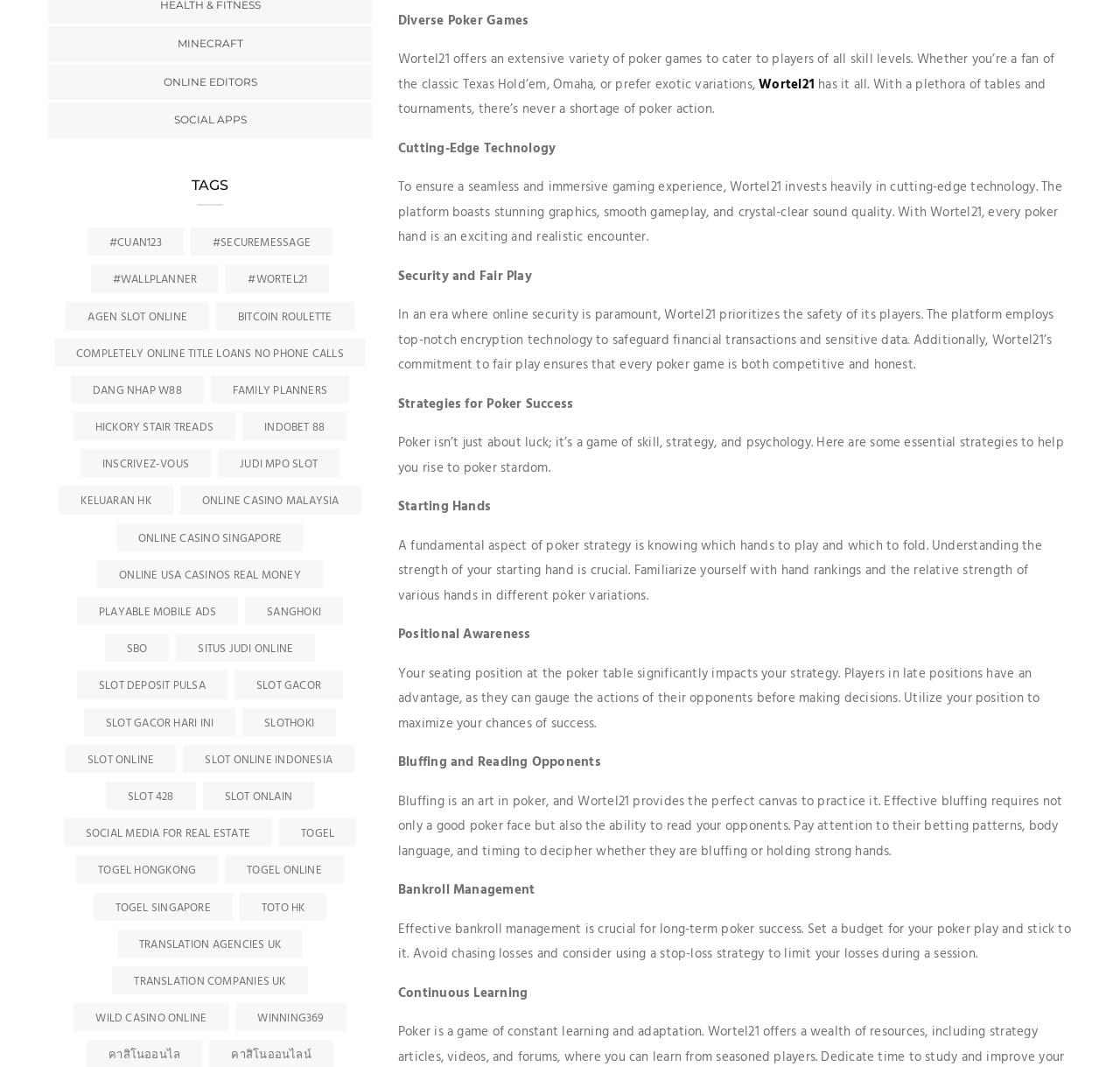Find the bounding box coordinates for the UI element that matches this description: "Wortel21".

[0.677, 0.069, 0.727, 0.089]